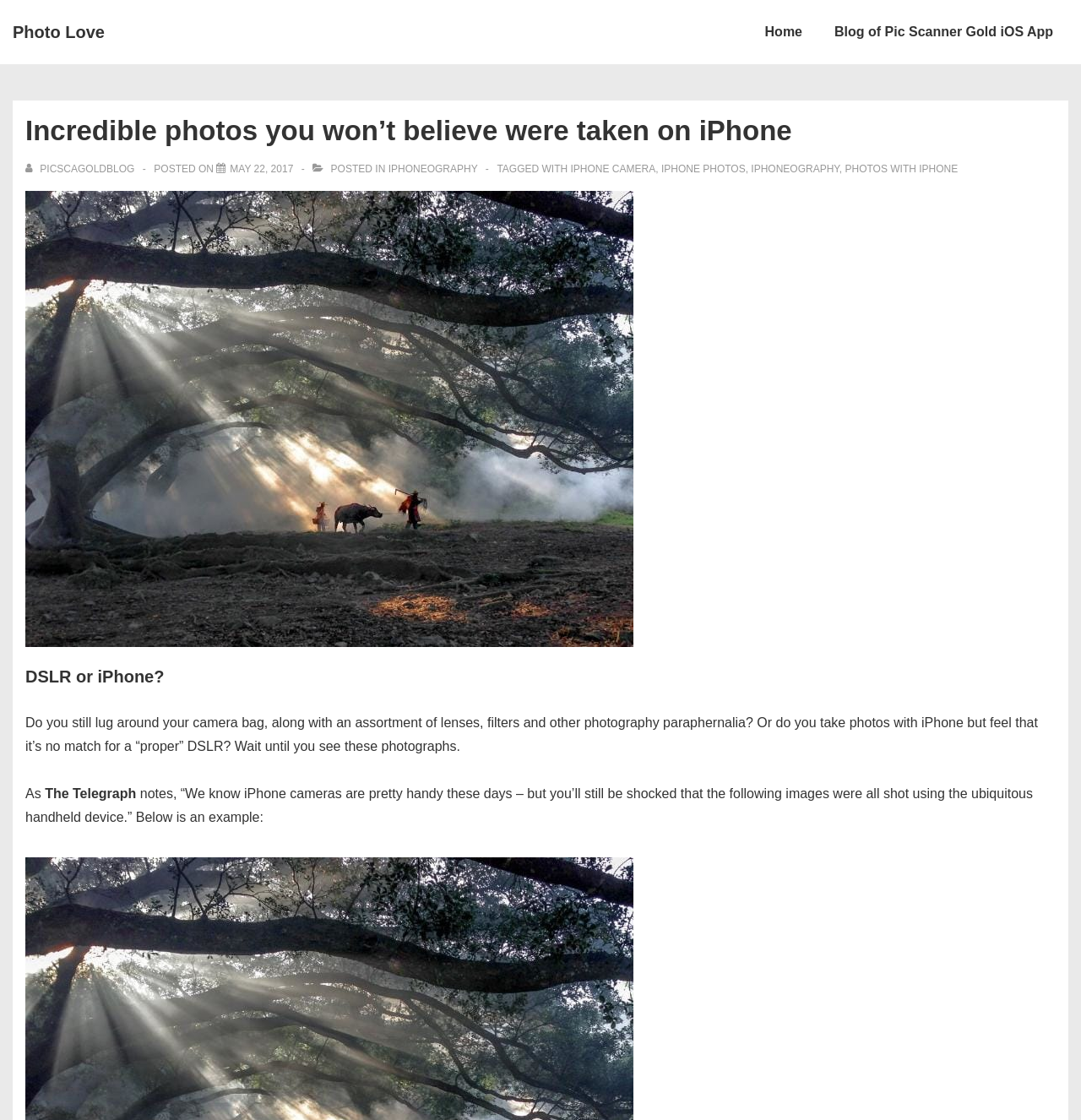Please pinpoint the bounding box coordinates for the region I should click to adhere to this instruction: "Explore 'IPHONEOGRAPHY'".

[0.359, 0.146, 0.442, 0.156]